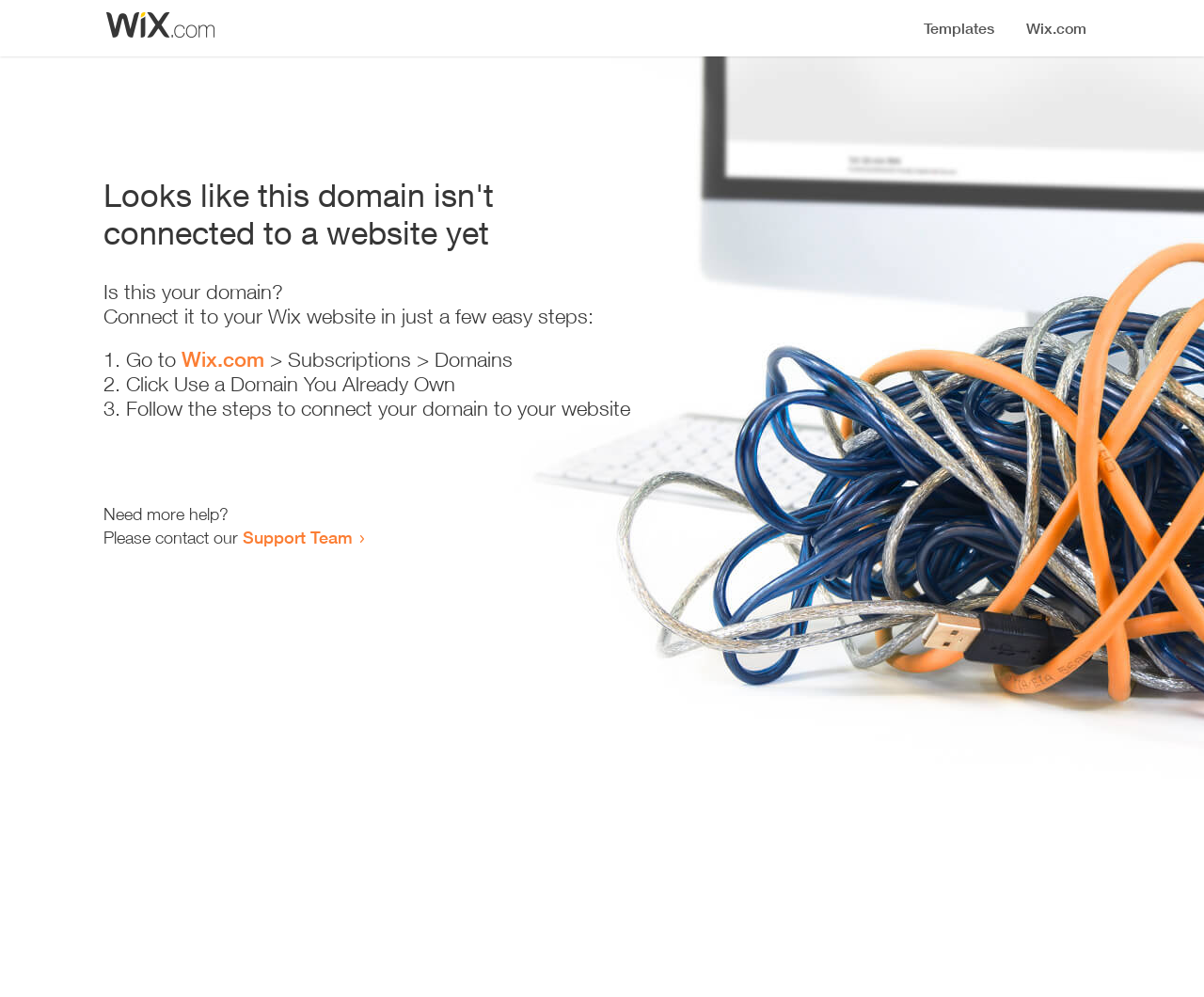What is the first step to connect the domain?
Please answer the question with as much detail as possible using the screenshot.

The first step to connect the domain is to 'Go to Wix.com' as indicated by the list marker '1.' and the link 'Wix.com'.